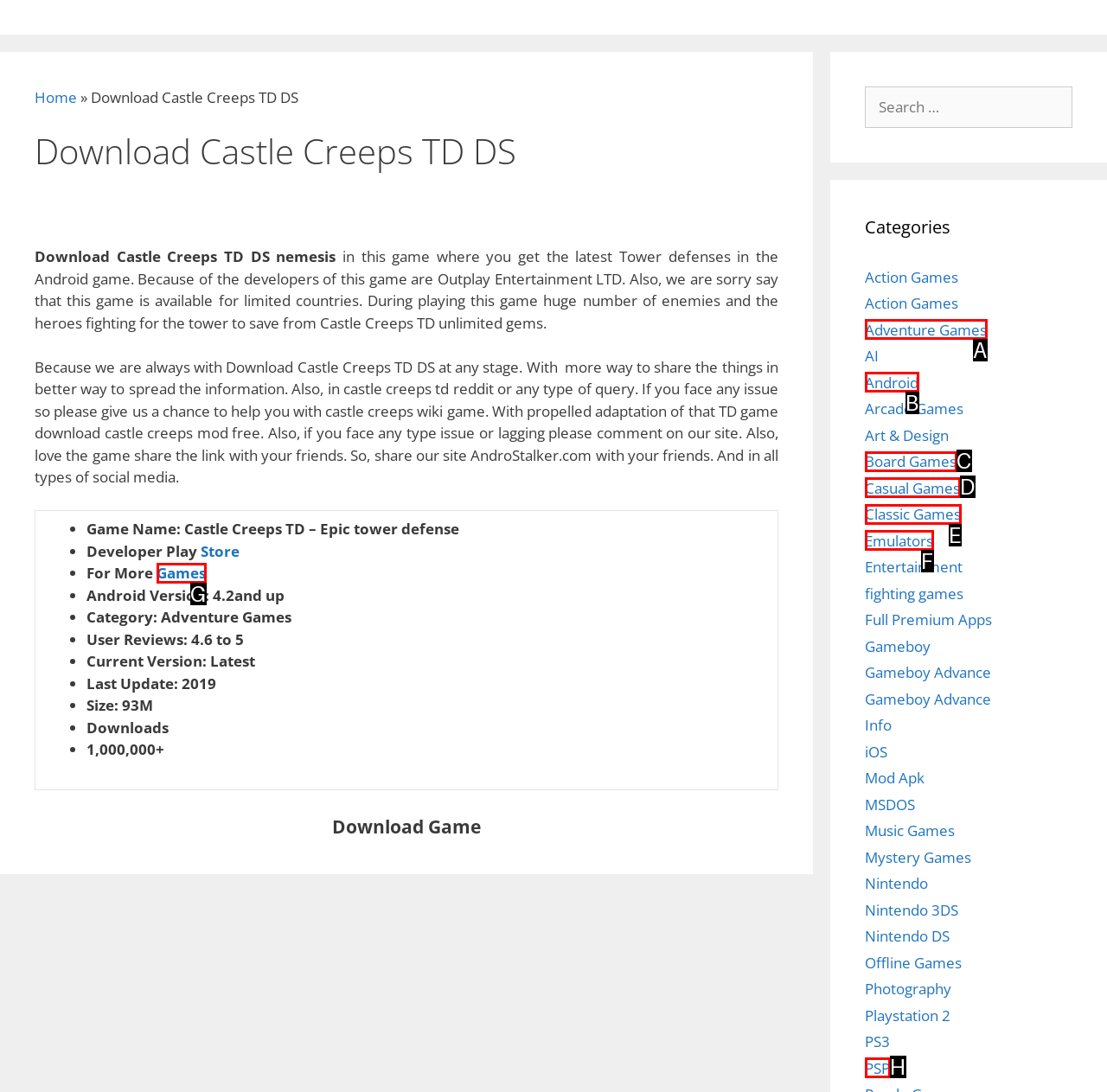Find the HTML element that matches the description provided: aria-label="Search..." name="q" placeholder="Search..."
Answer using the corresponding option letter.

None